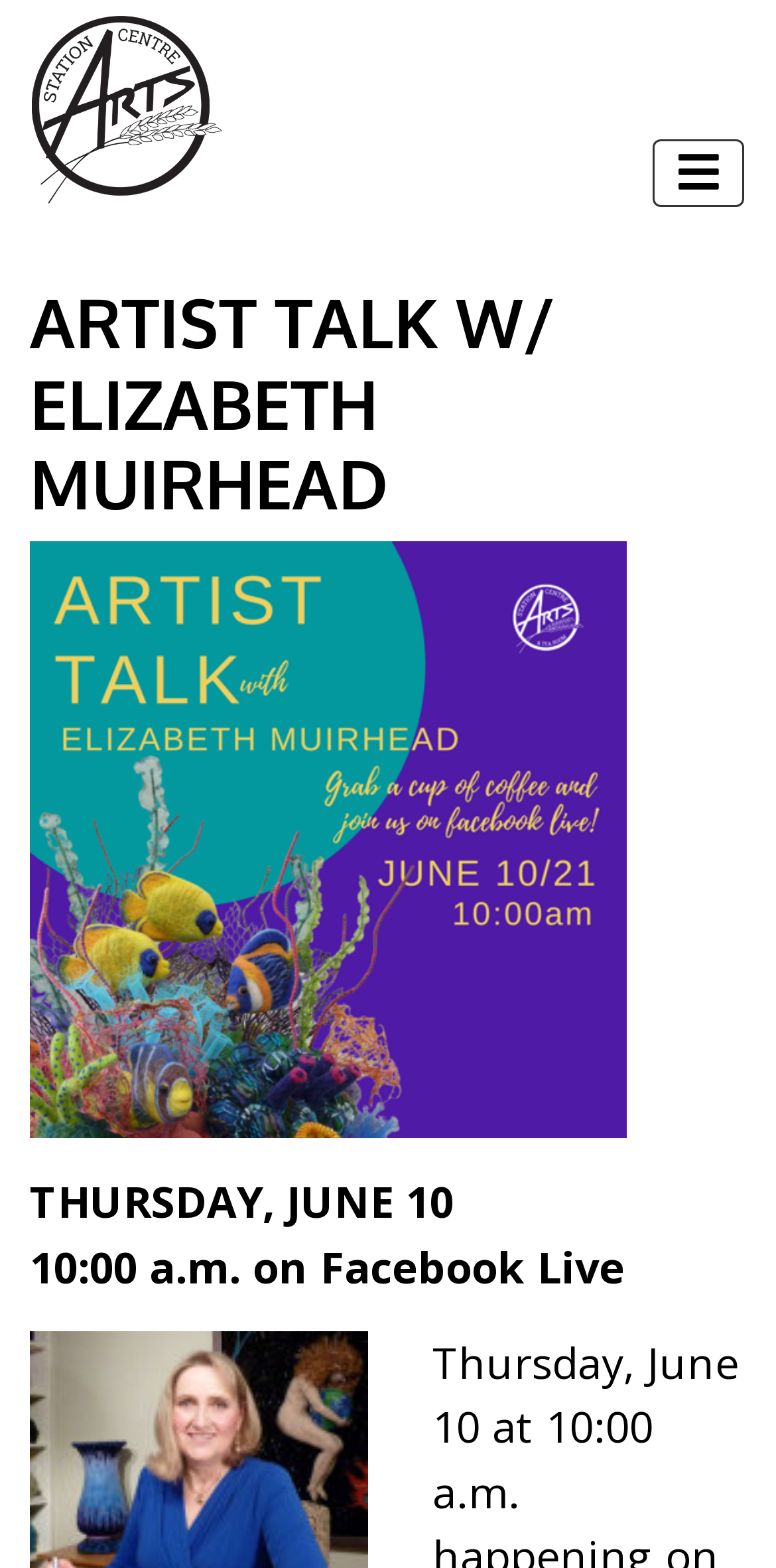Given the element description Toggle navigation, predict the bounding box coordinates for the UI element in the webpage screenshot. The format should be (top-left x, top-left y, bottom-right x, bottom-right y), and the values should be between 0 and 1.

[0.841, 0.089, 0.959, 0.131]